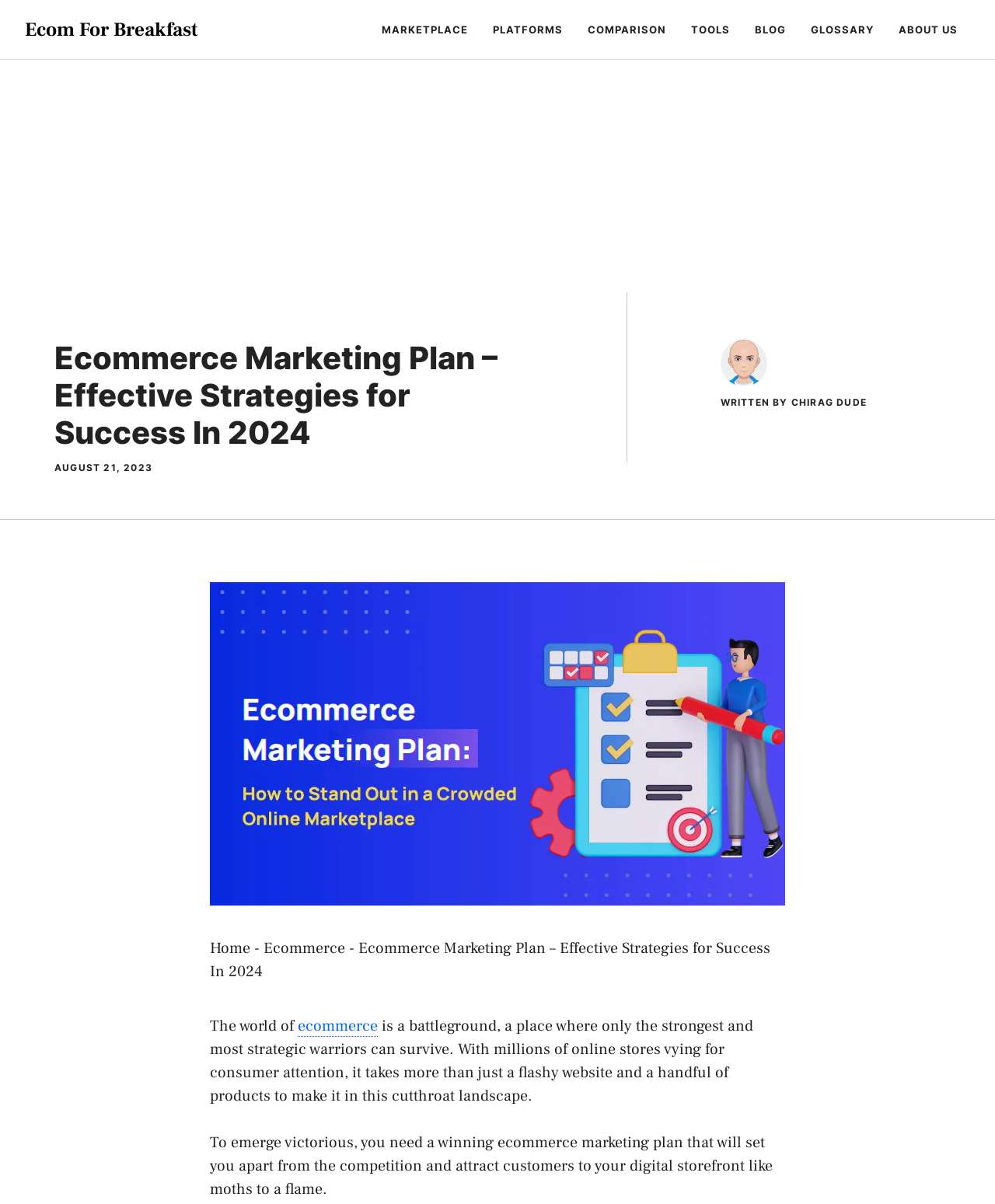Could you determine the bounding box coordinates of the clickable element to complete the instruction: "Go to the Home page"? Provide the coordinates as four float numbers between 0 and 1, i.e., [left, top, right, bottom].

[0.211, 0.779, 0.252, 0.796]